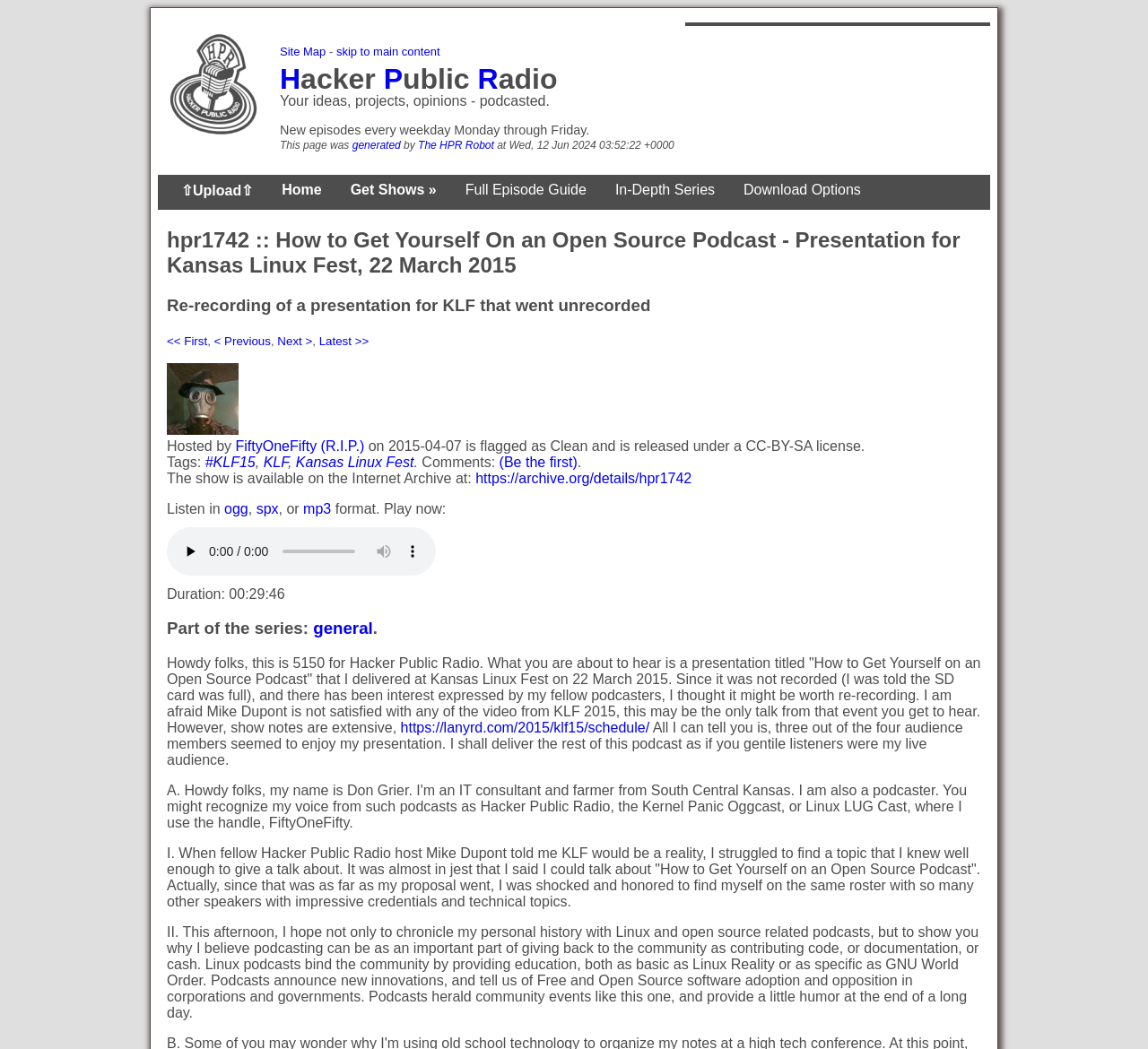Provide the bounding box coordinates for the UI element described in this sentence: "(Be the first)". The coordinates should be four float values between 0 and 1, i.e., [left, top, right, bottom].

[0.435, 0.433, 0.503, 0.448]